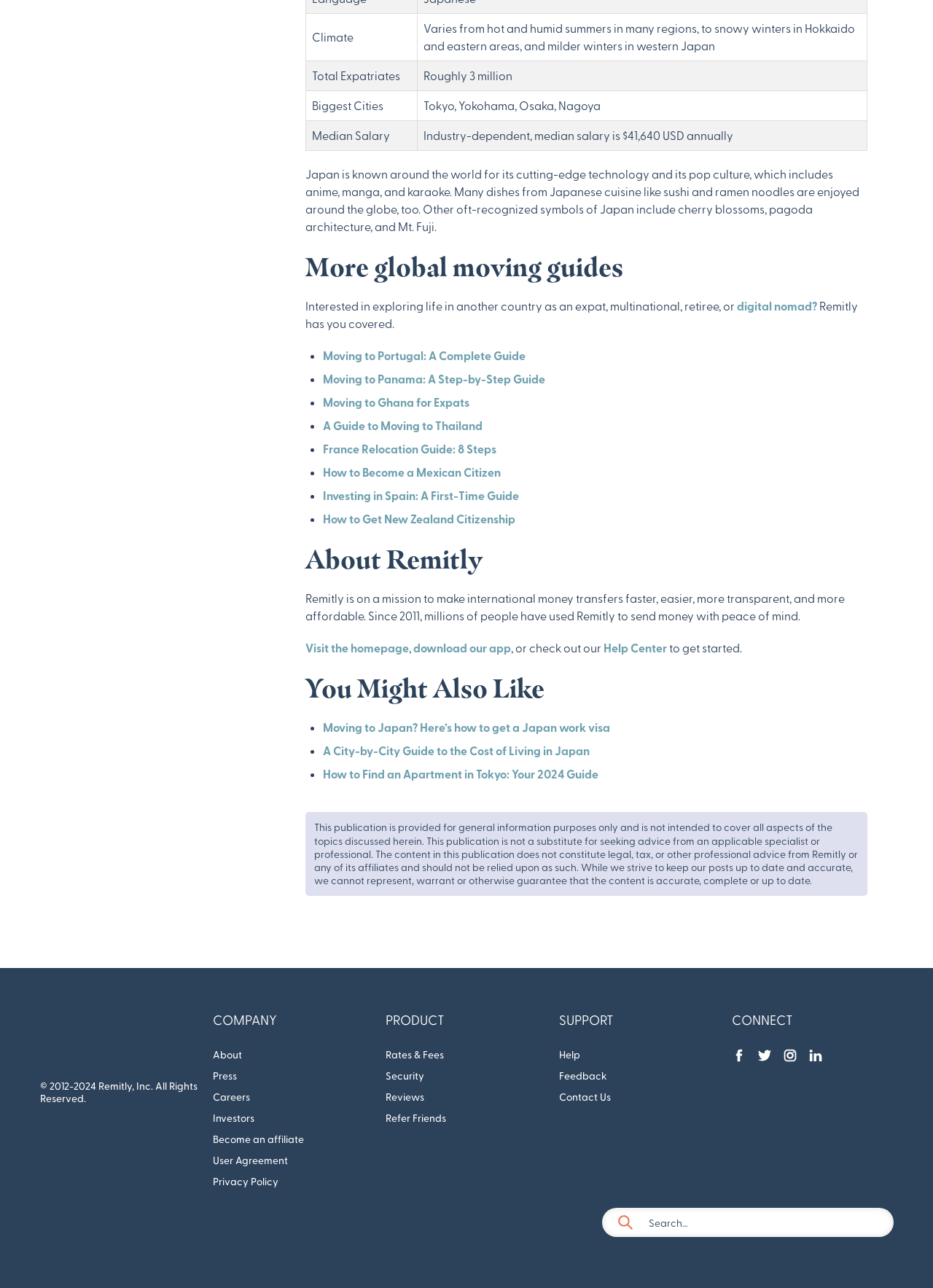Using the provided description: "Become an affiliate", find the bounding box coordinates of the corresponding UI element. The output should be four float numbers between 0 and 1, in the format [left, top, right, bottom].

[0.228, 0.88, 0.326, 0.889]